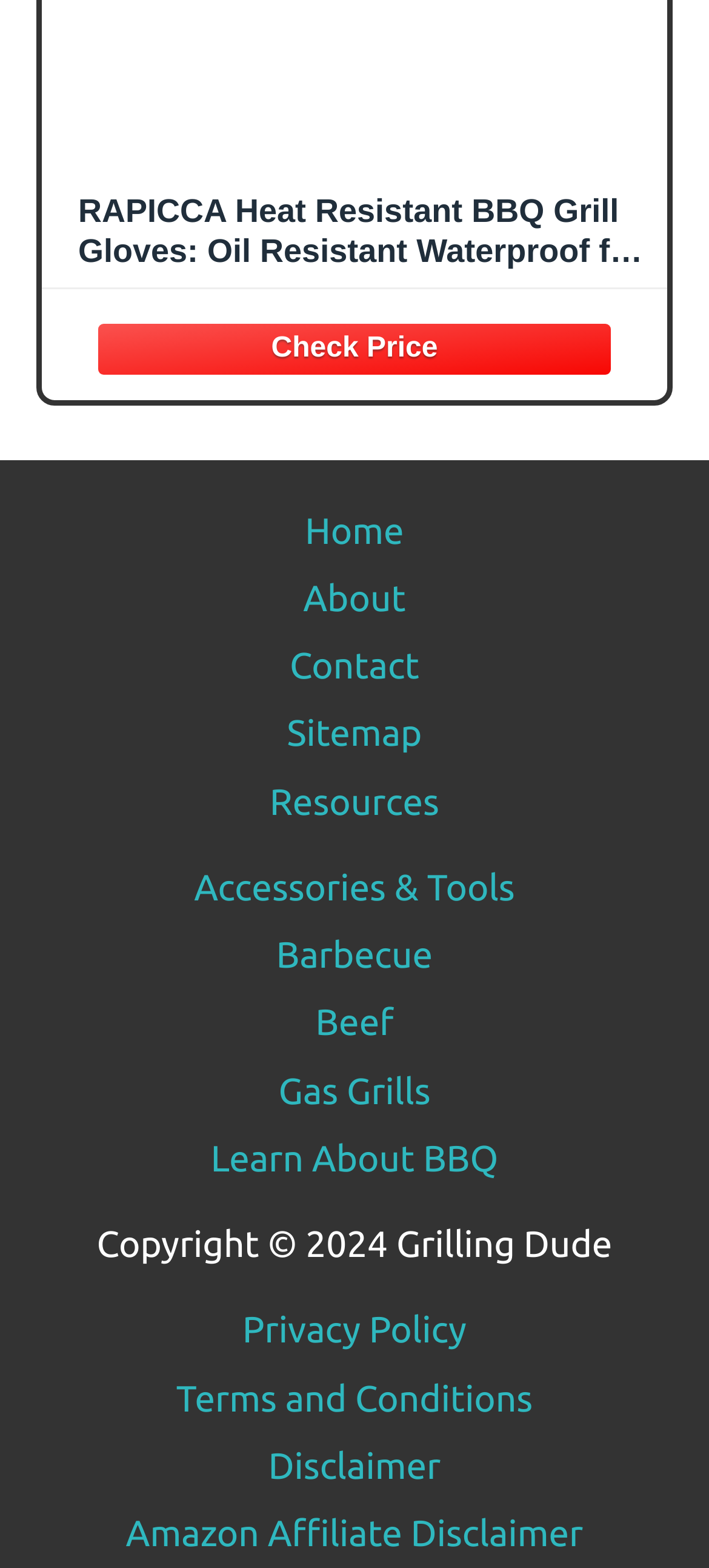Locate the bounding box coordinates of the element that should be clicked to execute the following instruction: "Learn about BBQ".

[0.297, 0.725, 0.703, 0.752]